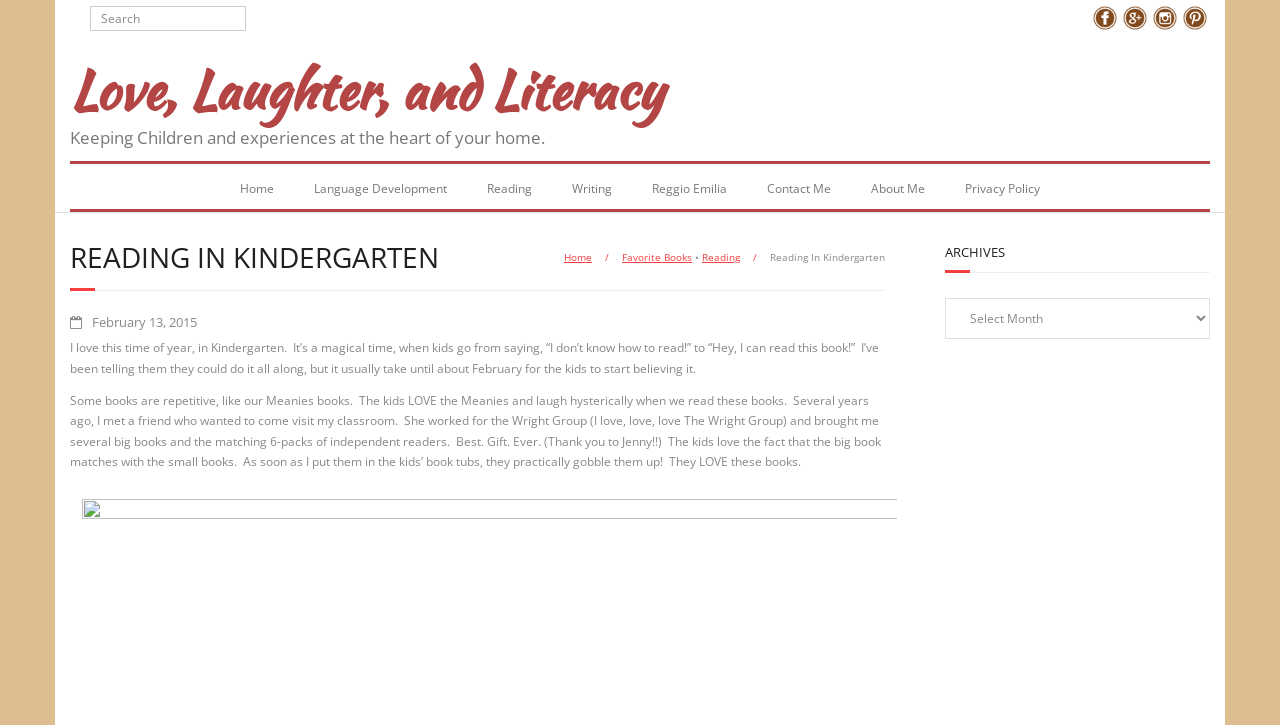Utilize the information from the image to answer the question in detail:
What is the topic of the blog post?

The blog post discusses the author's experience teaching reading in kindergarten, including the use of repetitive books and the progress of their students.